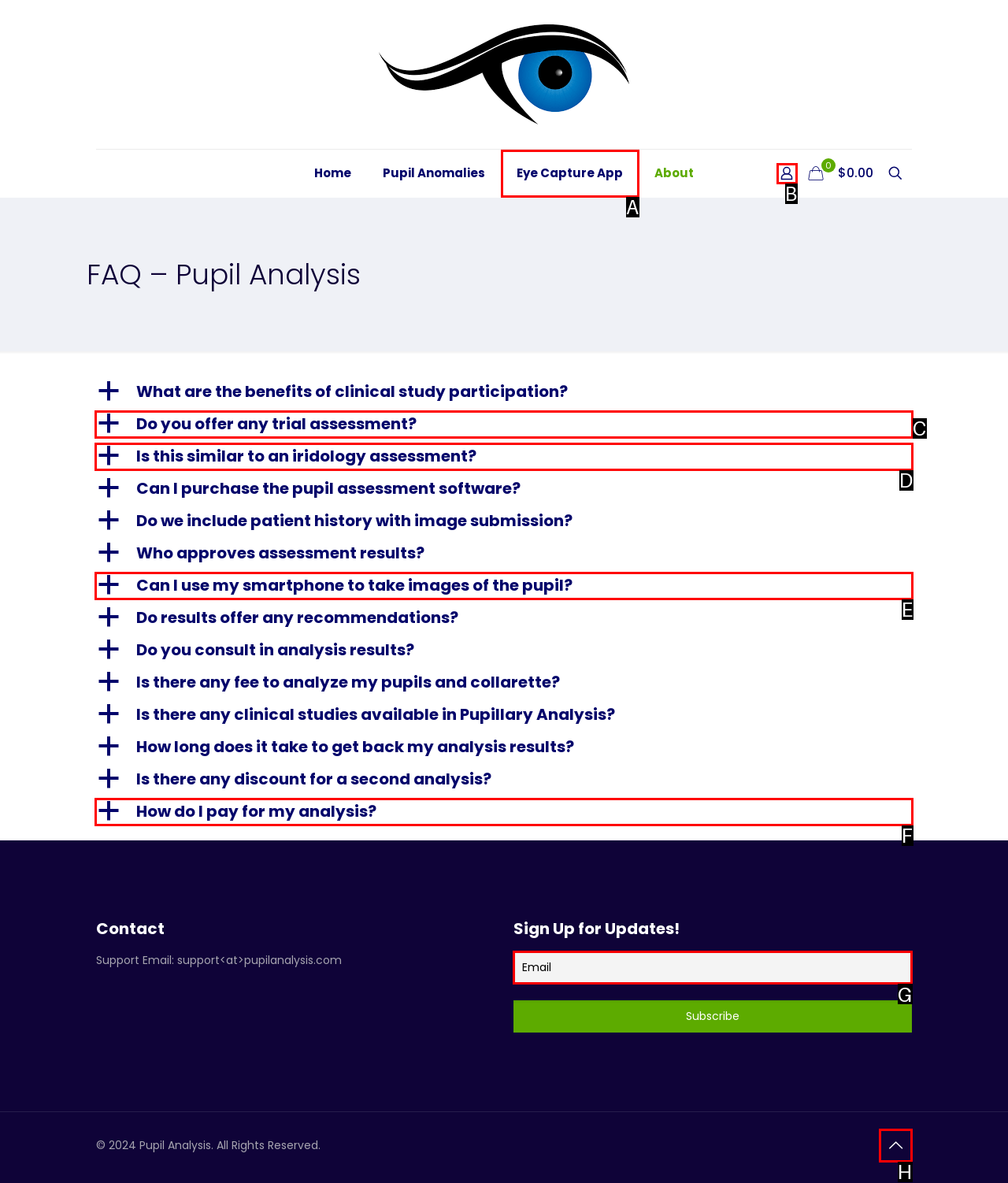For the given instruction: Enter email to sign up for updates, determine which boxed UI element should be clicked. Answer with the letter of the corresponding option directly.

G